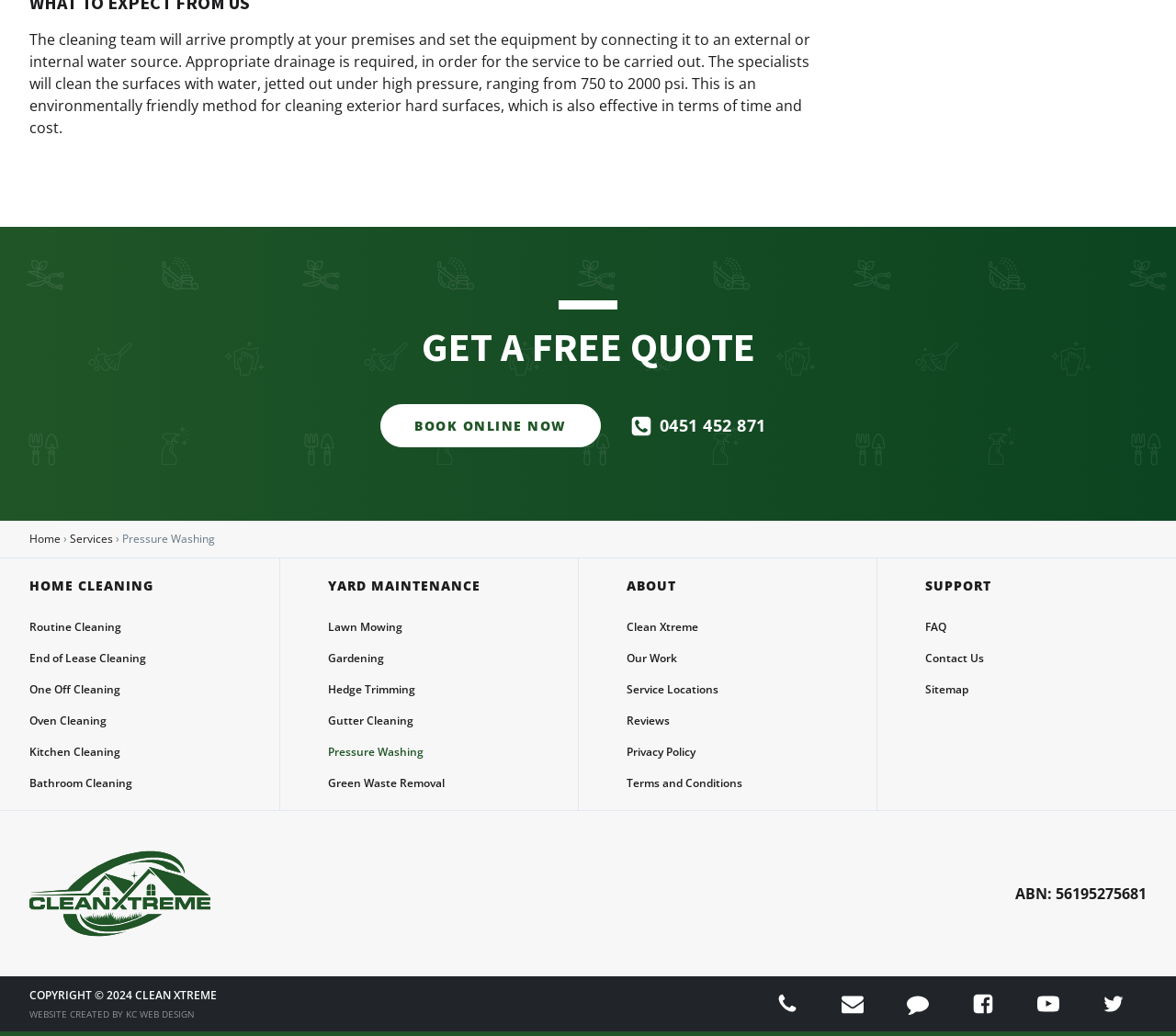Find the bounding box coordinates of the clickable region needed to perform the following instruction: "Click on 'Vitamin P2: New Perspectives in Painting by Barry Schwabsky'". The coordinates should be provided as four float numbers between 0 and 1, i.e., [left, top, right, bottom].

None